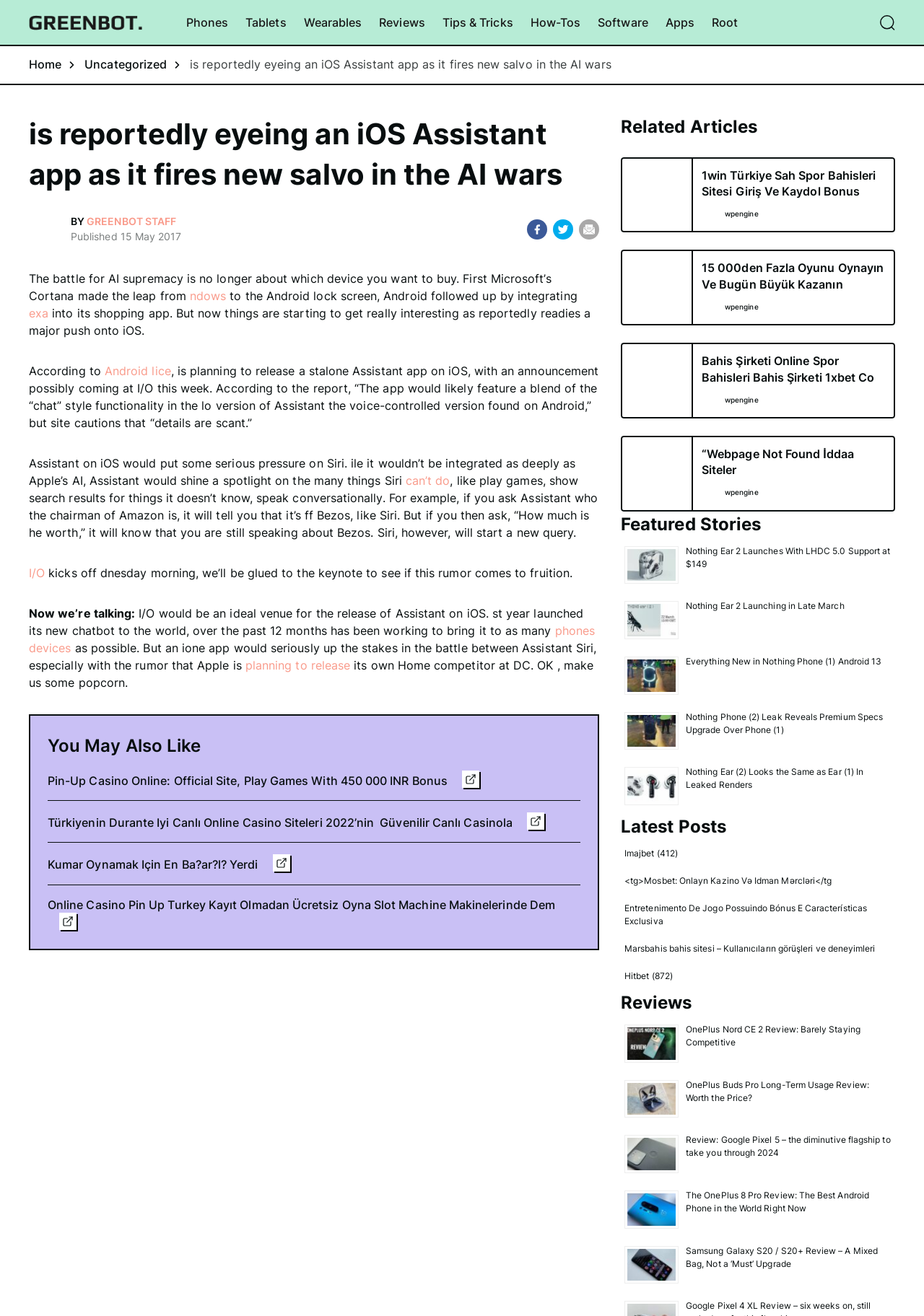Find the bounding box coordinates of the clickable area required to complete the following action: "Read 'You May Also Like'".

[0.052, 0.557, 0.628, 0.577]